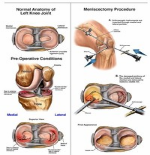Give an elaborate caption for the image.

The image titled "Meniscus Repair" provides a detailed visual overview of the anatomy of the left knee joint as well as the meniscectomy procedure. On the left side, it illustrates the normal anatomy of the knee, highlighting important structures such as the medial and lateral menisci, along with the pre-operative conditions that may necessitate surgical intervention. The right side outlines the steps involved in the meniscectomy procedure, showing how the surgery is performed arthroscopically, complete with diagrams of surgical instruments and the areas of the meniscus that may be removed or treated. The accompanying text emphasizes that meniscus injuries are common, often leading to pain and knee mobility issues, making this visual an essential resource for understanding knee surgeries related to meniscus tears.